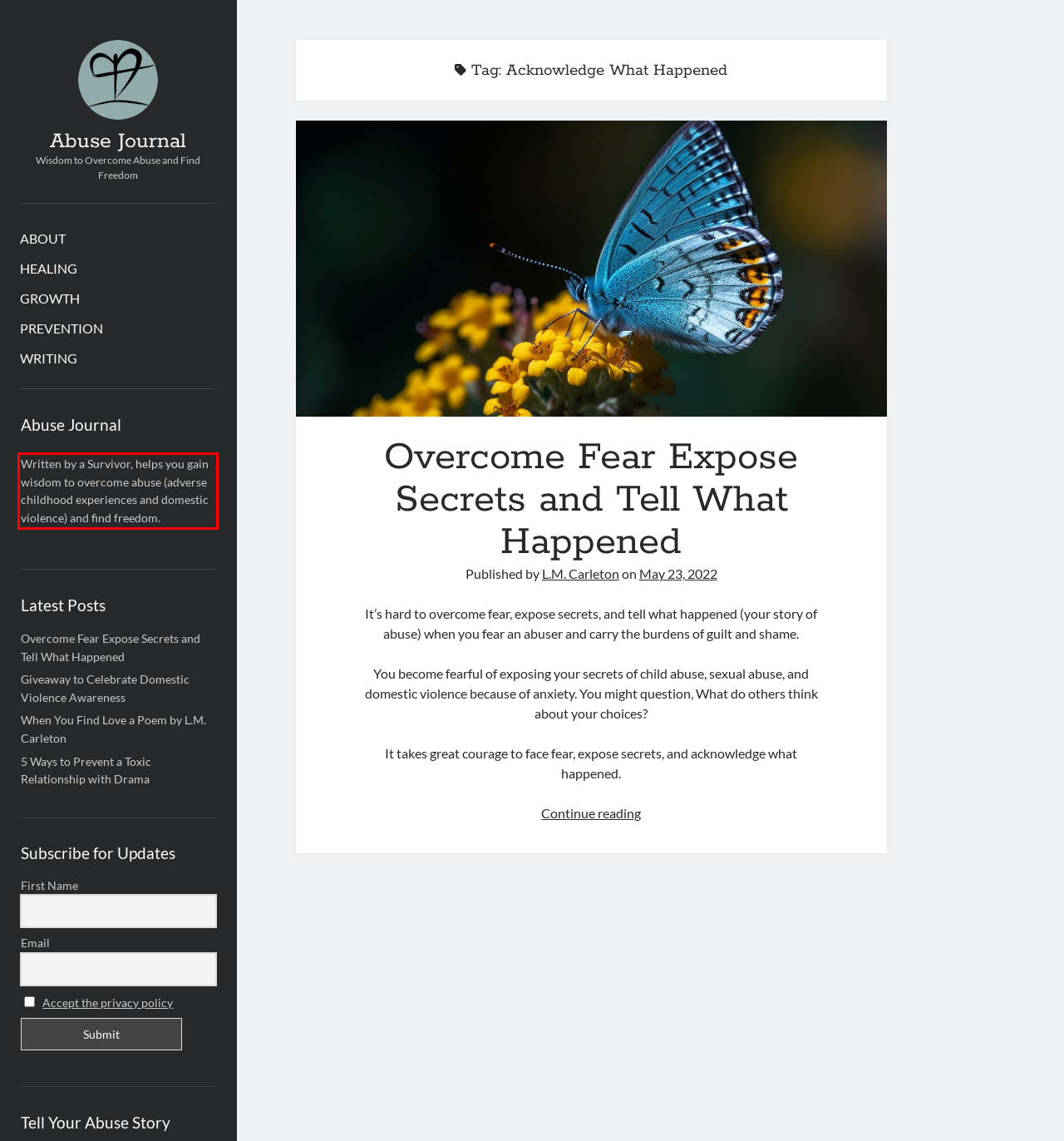You have a webpage screenshot with a red rectangle surrounding a UI element. Extract the text content from within this red bounding box.

Written by a Survivor, helps you gain wisdom to overcome abuse (adverse childhood experiences and domestic violence) and find freedom.